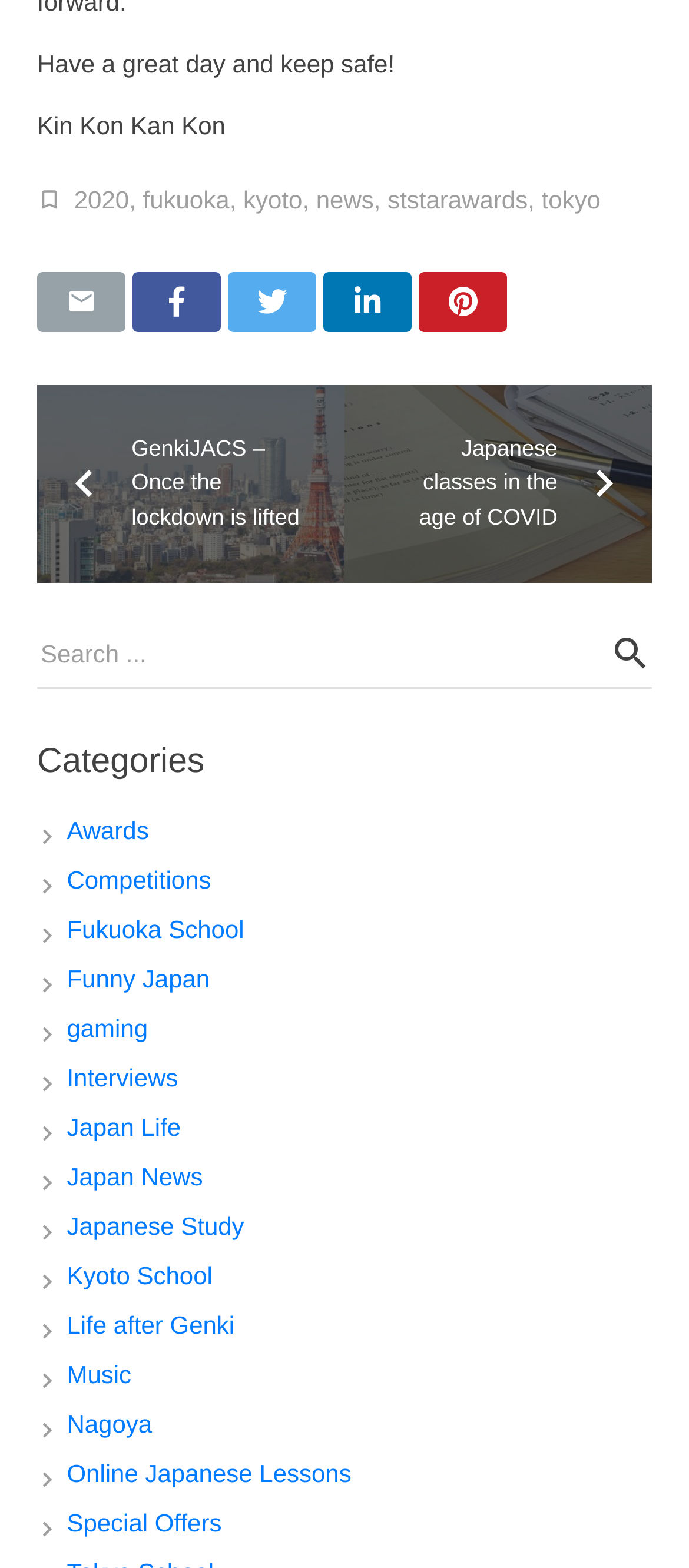Show the bounding box coordinates for the HTML element as described: "aria-label="Share on Facebook"".

None